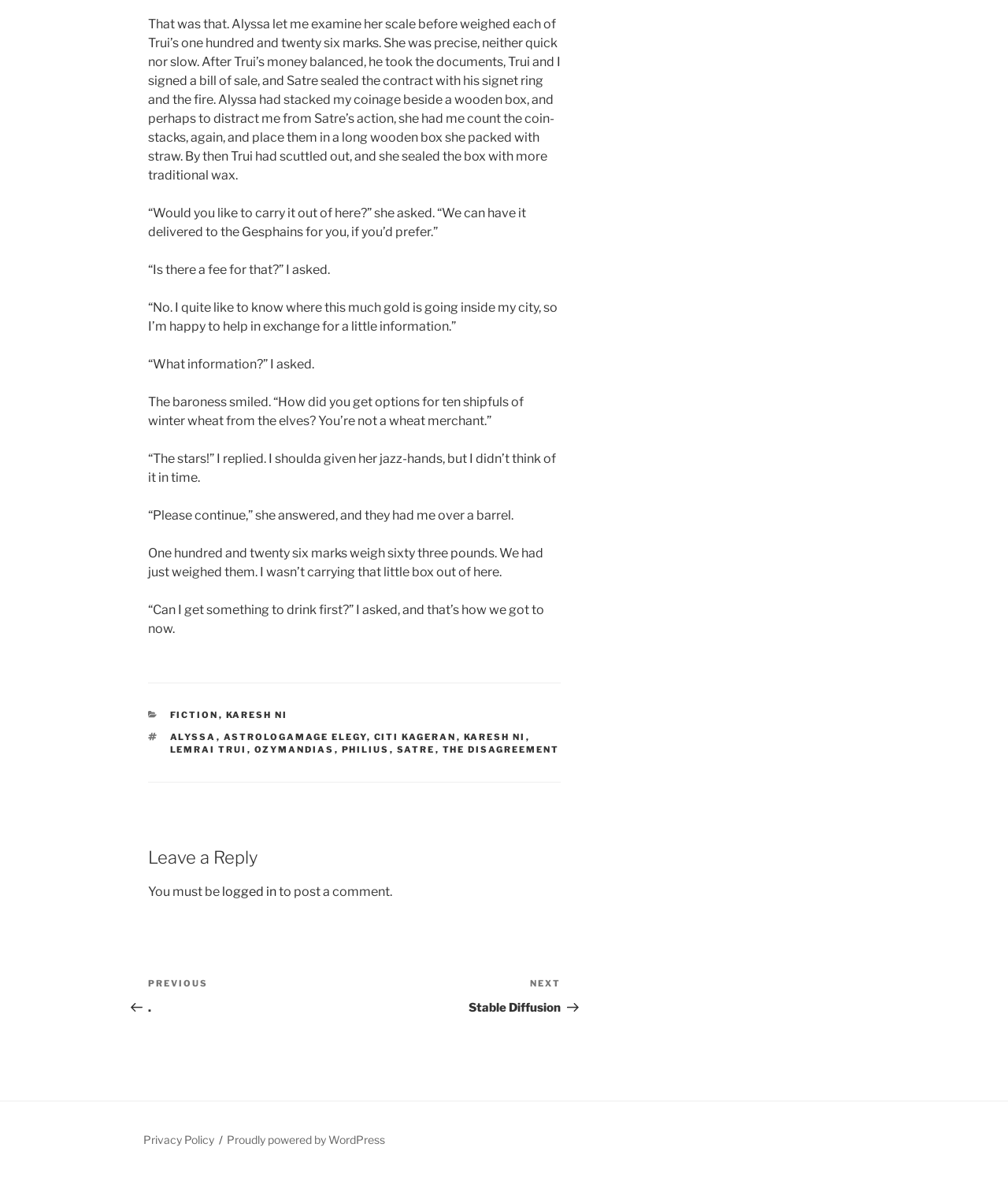Identify the bounding box coordinates of the part that should be clicked to carry out this instruction: "Click on the 'ALYSSA' tag".

[0.168, 0.621, 0.214, 0.631]